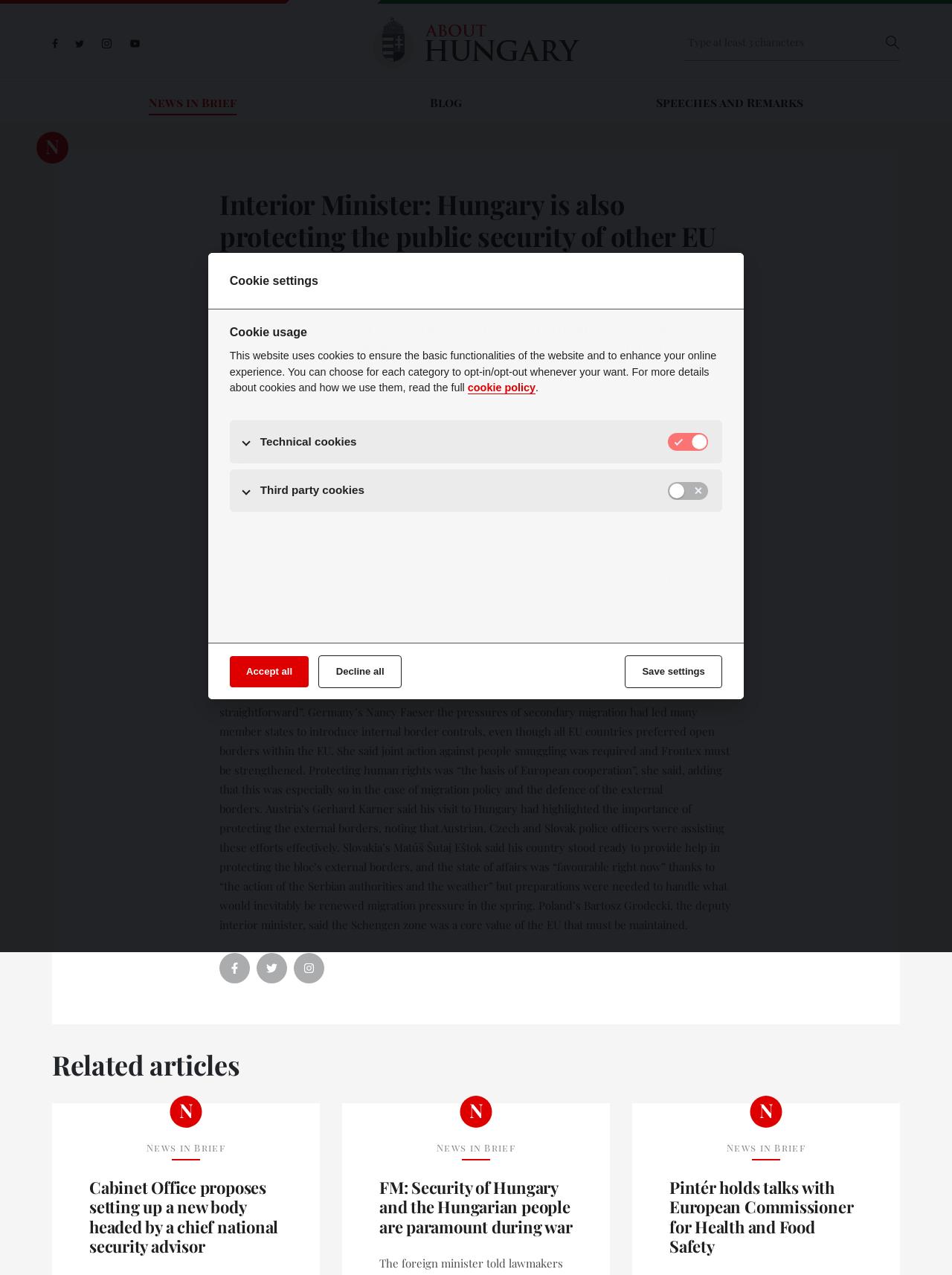Please determine the main heading text of this webpage.

Interior Minister: Hungary is also protecting the public security of other EU countries